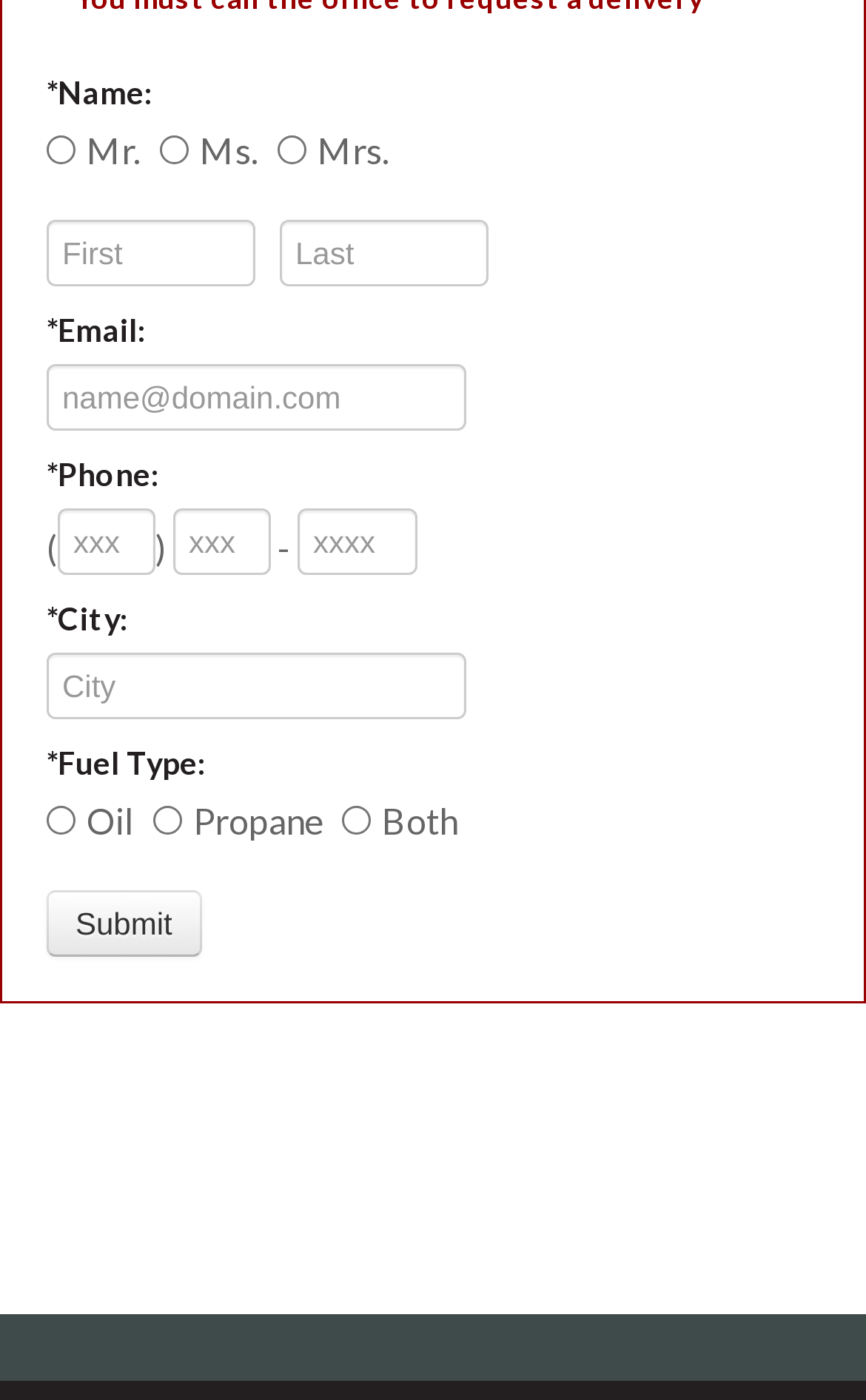Can you find the bounding box coordinates of the area I should click to execute the following instruction: "Input email address"?

[0.054, 0.26, 0.538, 0.307]